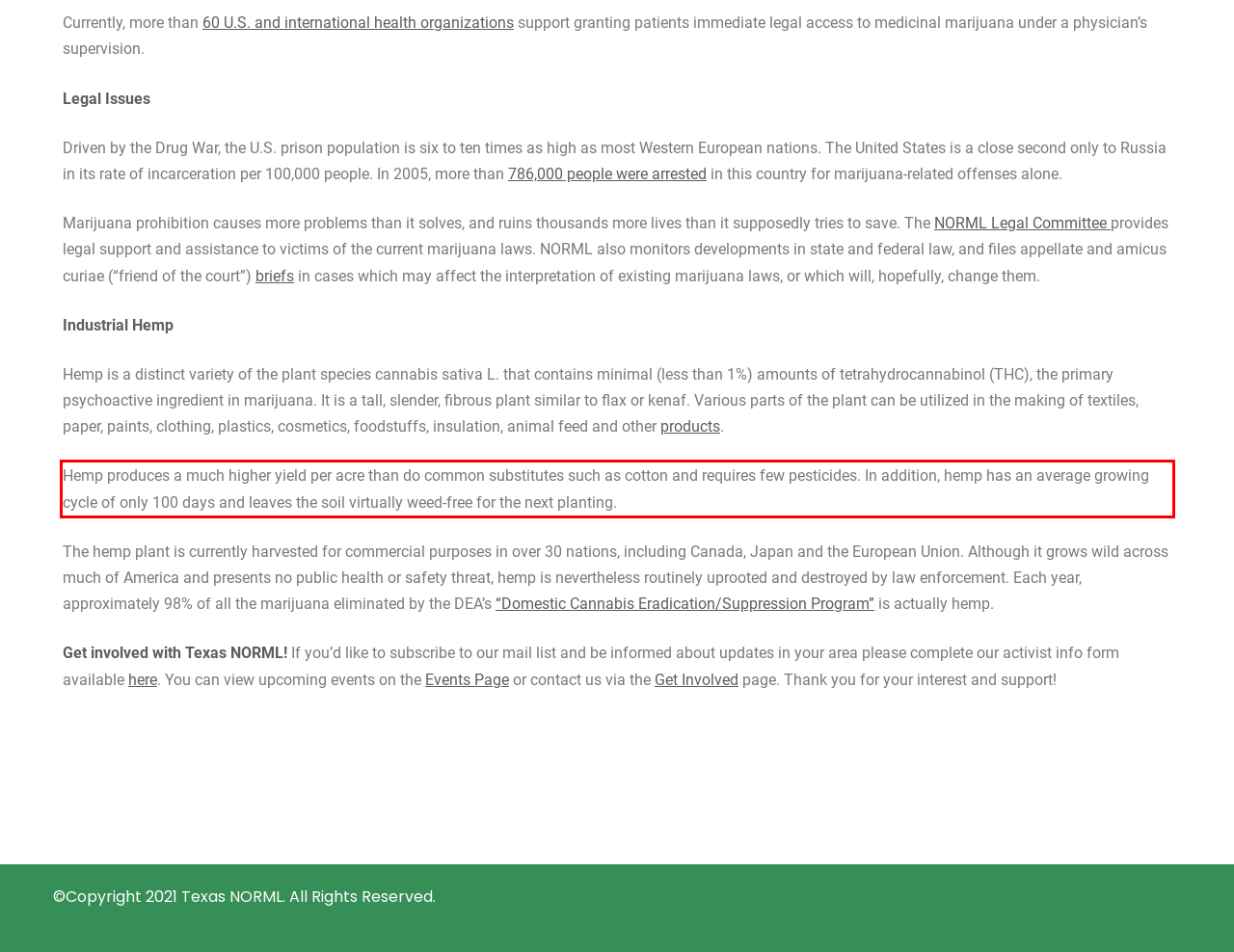Please take the screenshot of the webpage, find the red bounding box, and generate the text content that is within this red bounding box.

Hemp produces a much higher yield per acre than do common substitutes such as cotton and requires few pesticides. In addition, hemp has an average growing cycle of only 100 days and leaves the soil virtually weed-free for the next planting.